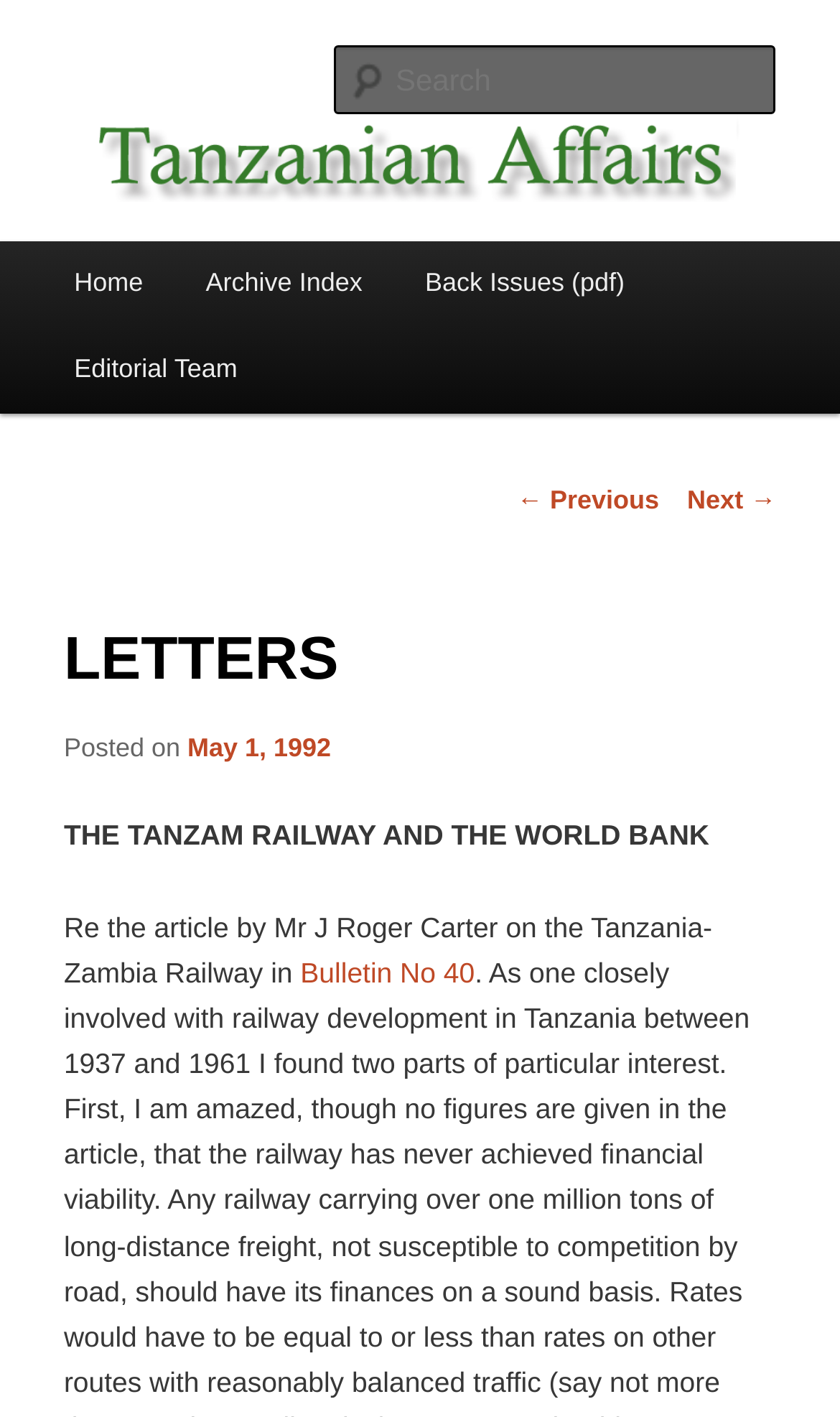What is the purpose of the search box?
Please describe in detail the information shown in the image to answer the question.

I determined the answer by looking at the textbox element with the label 'Search', which is a common UI element used for searching a website, indicating that its purpose is to search the website.